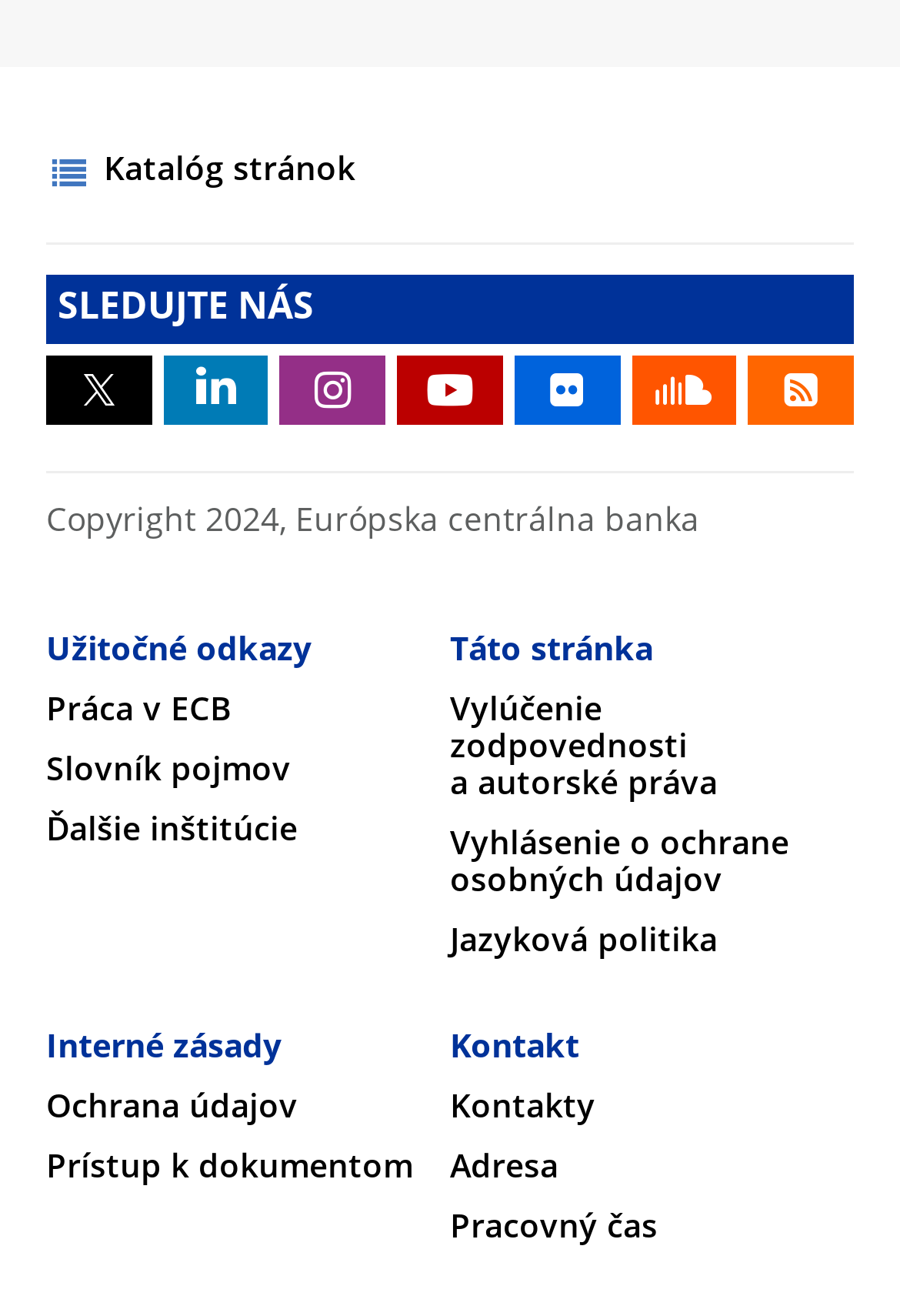Determine the coordinates of the bounding box for the clickable area needed to execute this instruction: "Click on Katalóg stránok".

[0.115, 0.104, 0.395, 0.161]